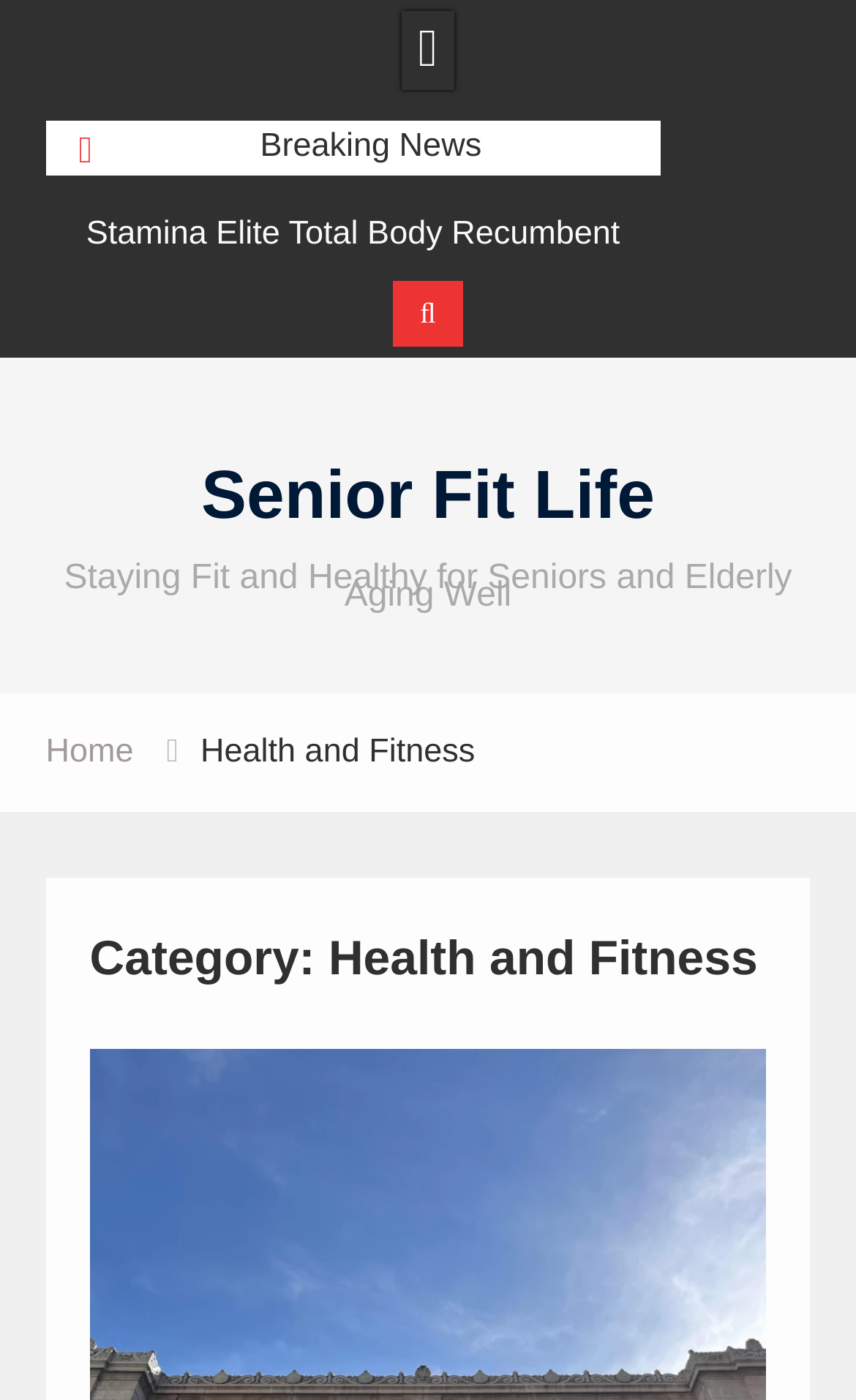What is the purpose of the breadcrumbs navigation section?
Refer to the image and give a detailed answer to the question.

I determined the purpose of the breadcrumbs navigation section by analyzing its structure and content. It shows the current path as 'Home' and 'Health and Fitness', indicating that its purpose is to provide a navigation trail for the user.